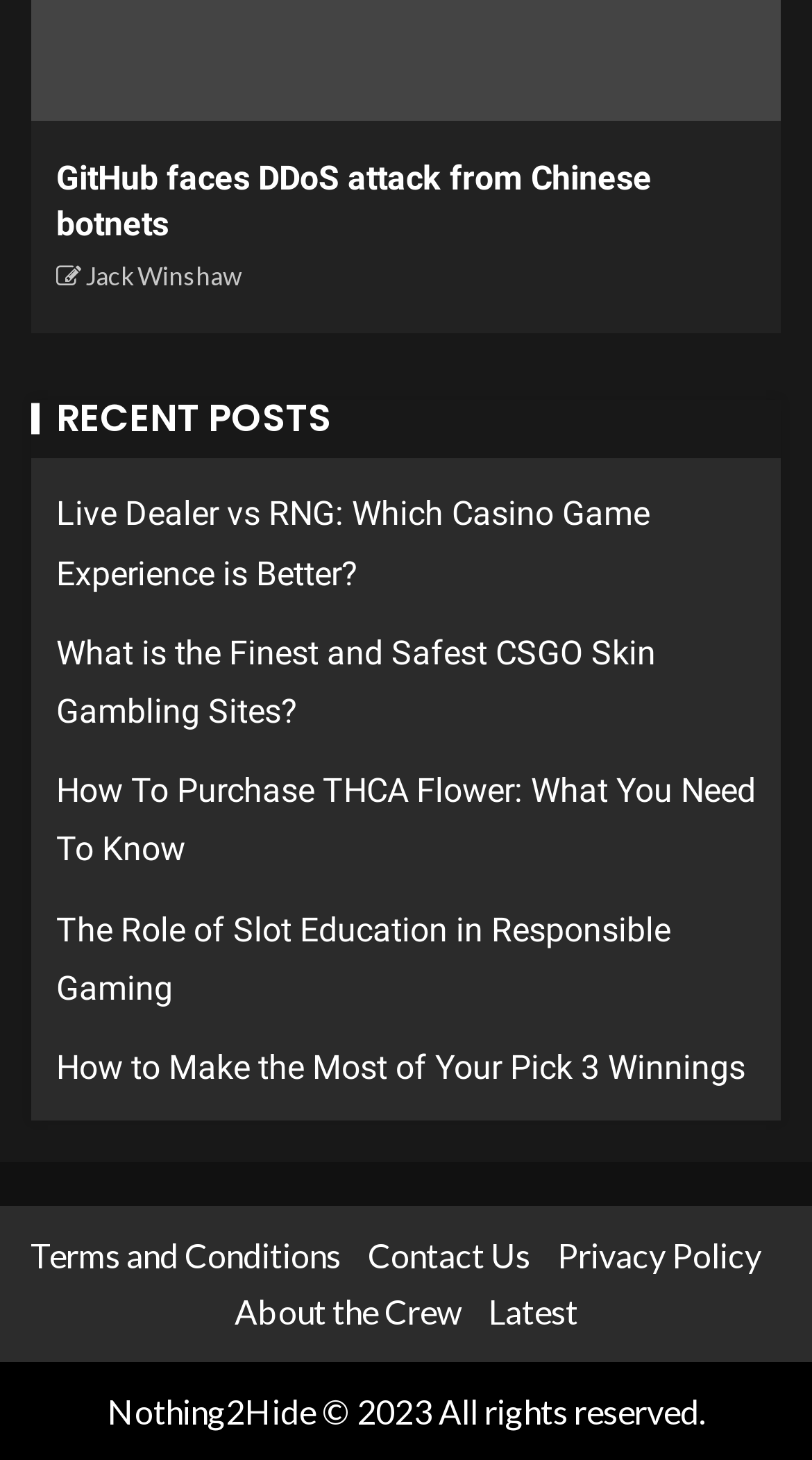Find and indicate the bounding box coordinates of the region you should select to follow the given instruction: "View the post about Live Dealer vs RNG".

[0.069, 0.339, 0.8, 0.406]